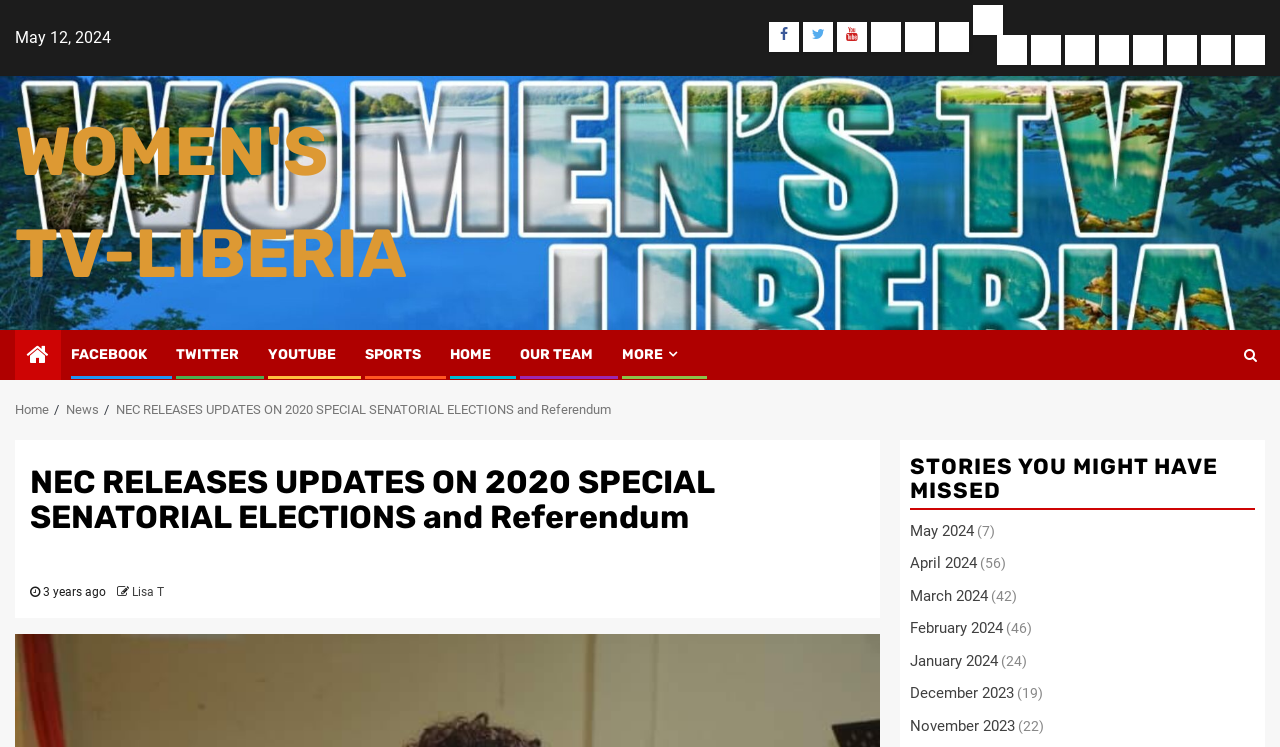Create an elaborate caption that covers all aspects of the webpage.

This webpage appears to be a news article page from Women's TV-Liberia. At the top, there is a date "May 12, 2024" and a row of social media links, including Facebook, Twitter, and Youtube. Below that, there is a navigation menu with links to various sections of the website, such as Home, Sports, and Entertainment.

The main content of the page is an article titled "NEC RELEASES UPDATES ON 2020 SPECIAL SENATORIAL ELECTIONS and Referendum". The article is dated "3 years ago" and is attributed to author "Lisa T". The article's content is not explicitly described, but it appears to be related to the National Elections Commission (NEC) and updates on the 2020 special senatorial elections and referendum in Liberia.

To the right of the article, there is a section titled "STORIES YOU MIGHT HAVE MISSED" with links to other news articles, organized by month, from May 2024 to November 2023. Each link is accompanied by a number in parentheses, indicating the number of articles available for that month.

At the bottom of the page, there is a breadcrumbs navigation menu, which shows the current page's location within the website's hierarchy. It includes links to the Home page, the News section, and the current article.